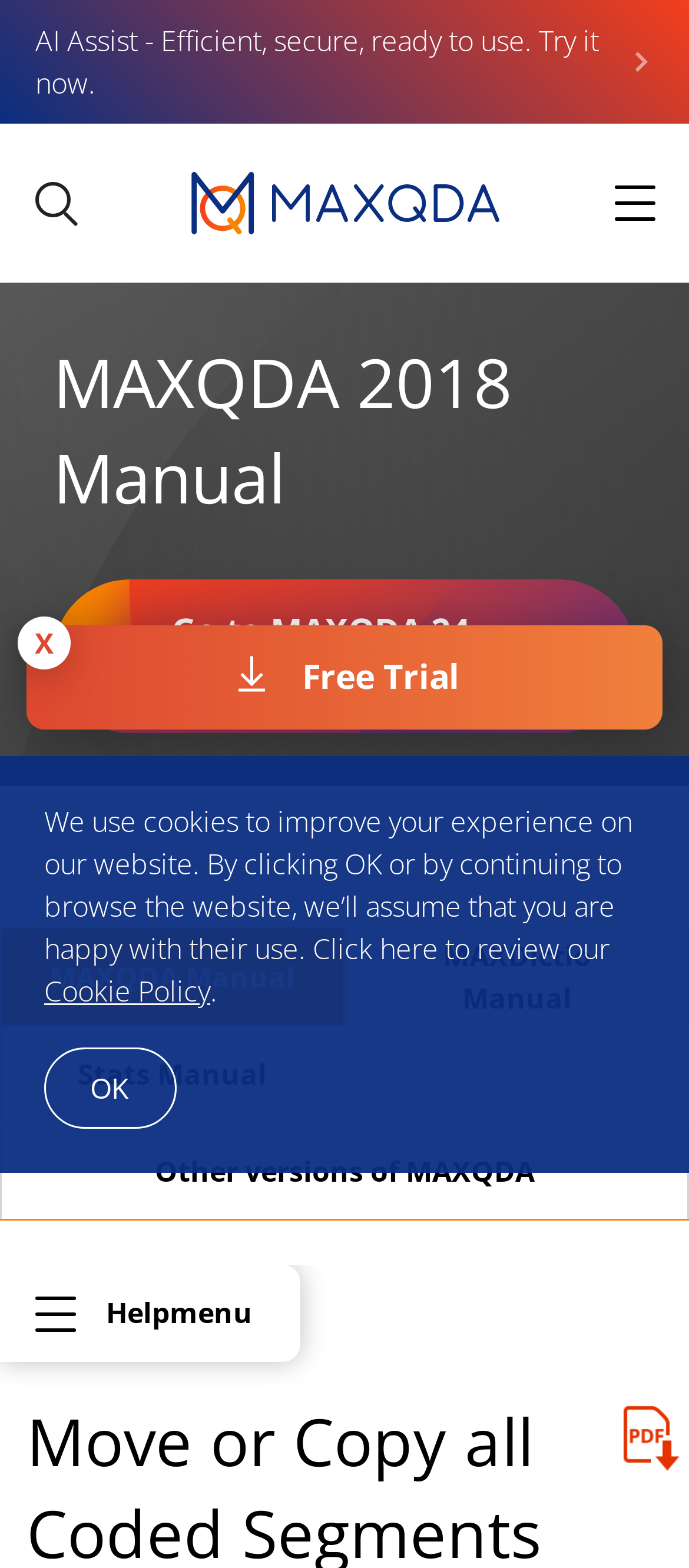Locate the bounding box coordinates of the element that needs to be clicked to carry out the instruction: "Click on MAXQDA". The coordinates should be given as four float numbers ranging from 0 to 1, i.e., [left, top, right, bottom].

[0.215, 0.109, 0.785, 0.15]